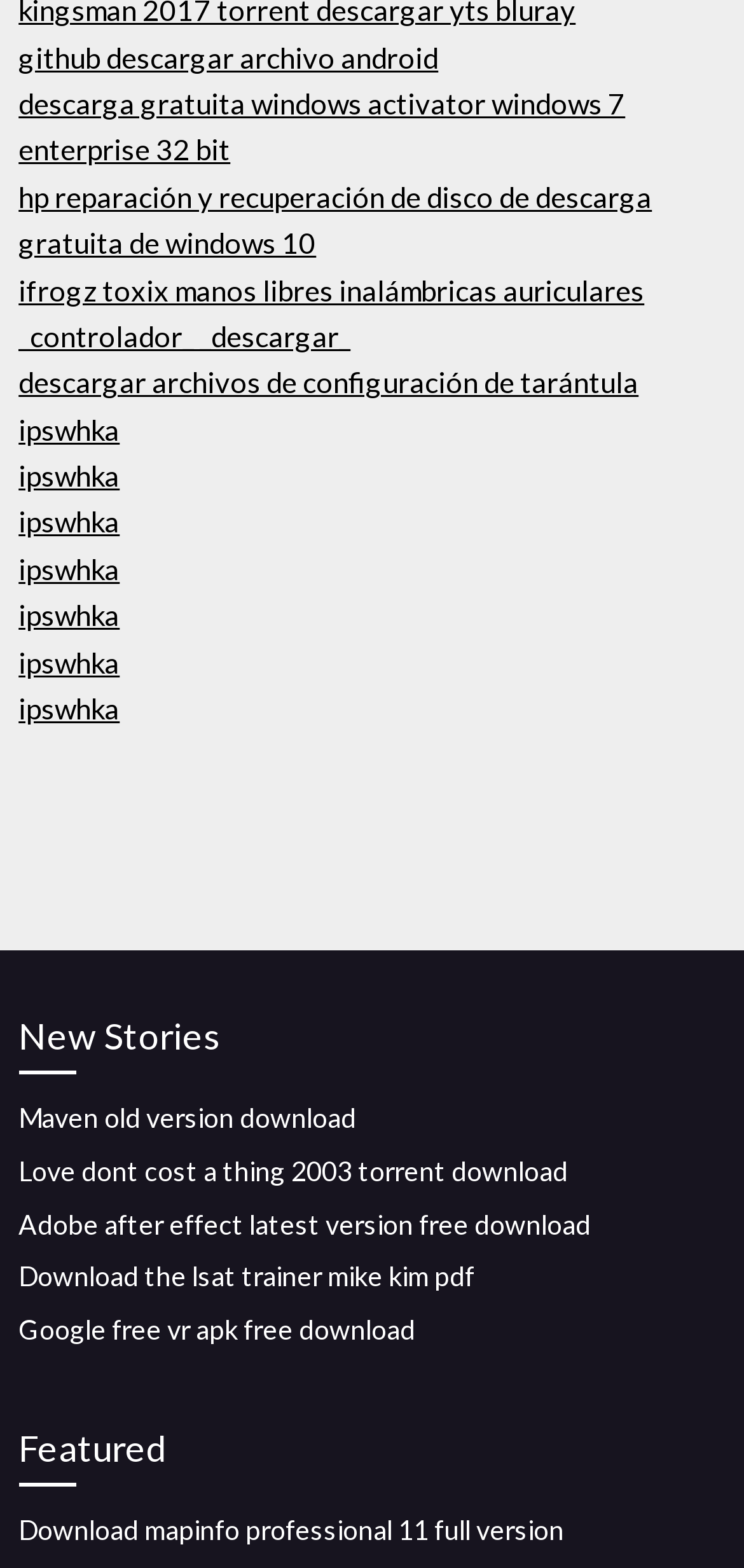Examine the screenshot and answer the question in as much detail as possible: What is the second category on the webpage?

The second category on the webpage is 'Featured', which is indicated by a heading with the text 'Featured' and located below the 'New Stories' category. This category contains links such as 'Download mapinfo professional 11 full version'.